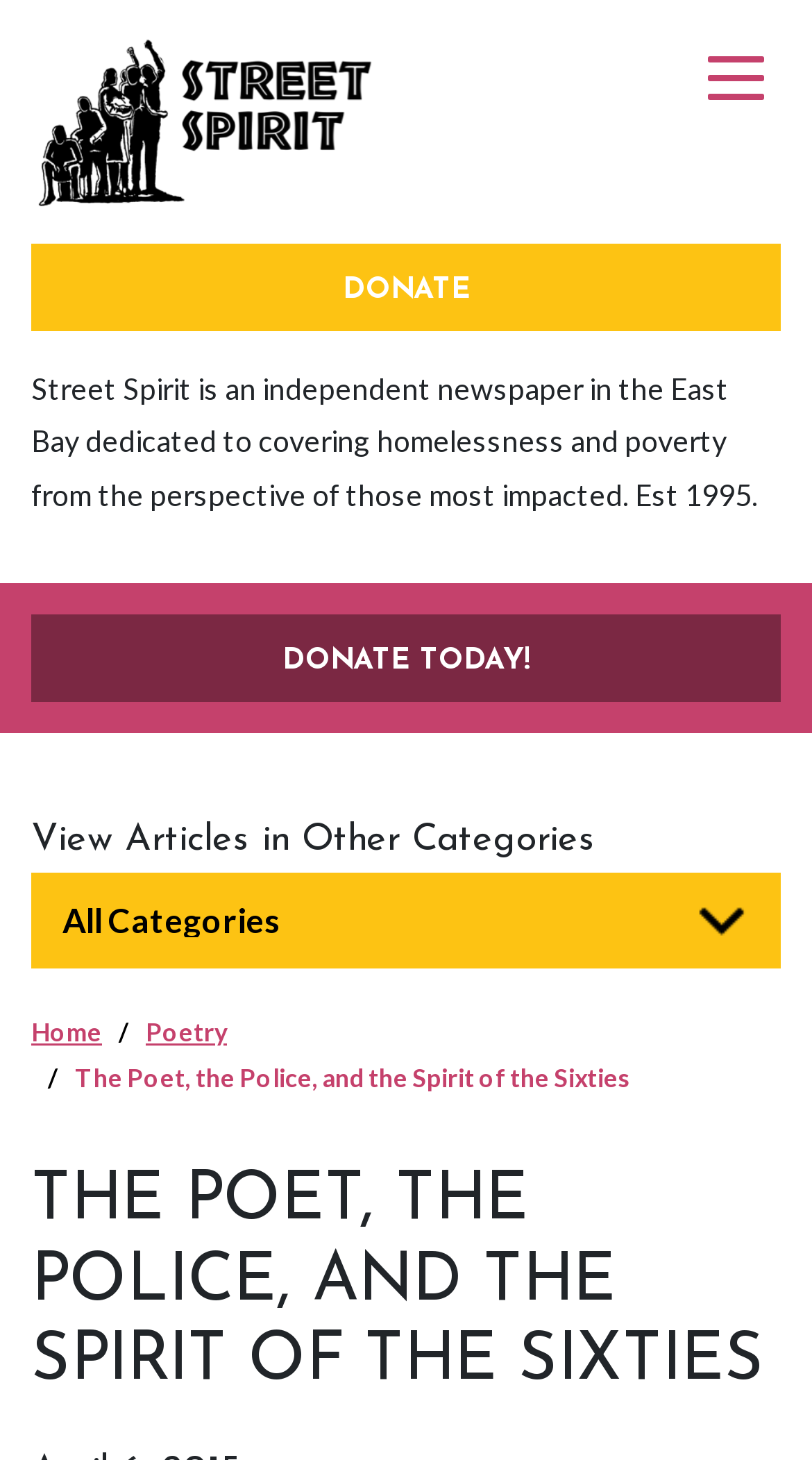Provide a single word or phrase to answer the given question: 
What categories can articles be viewed in?

Other categories